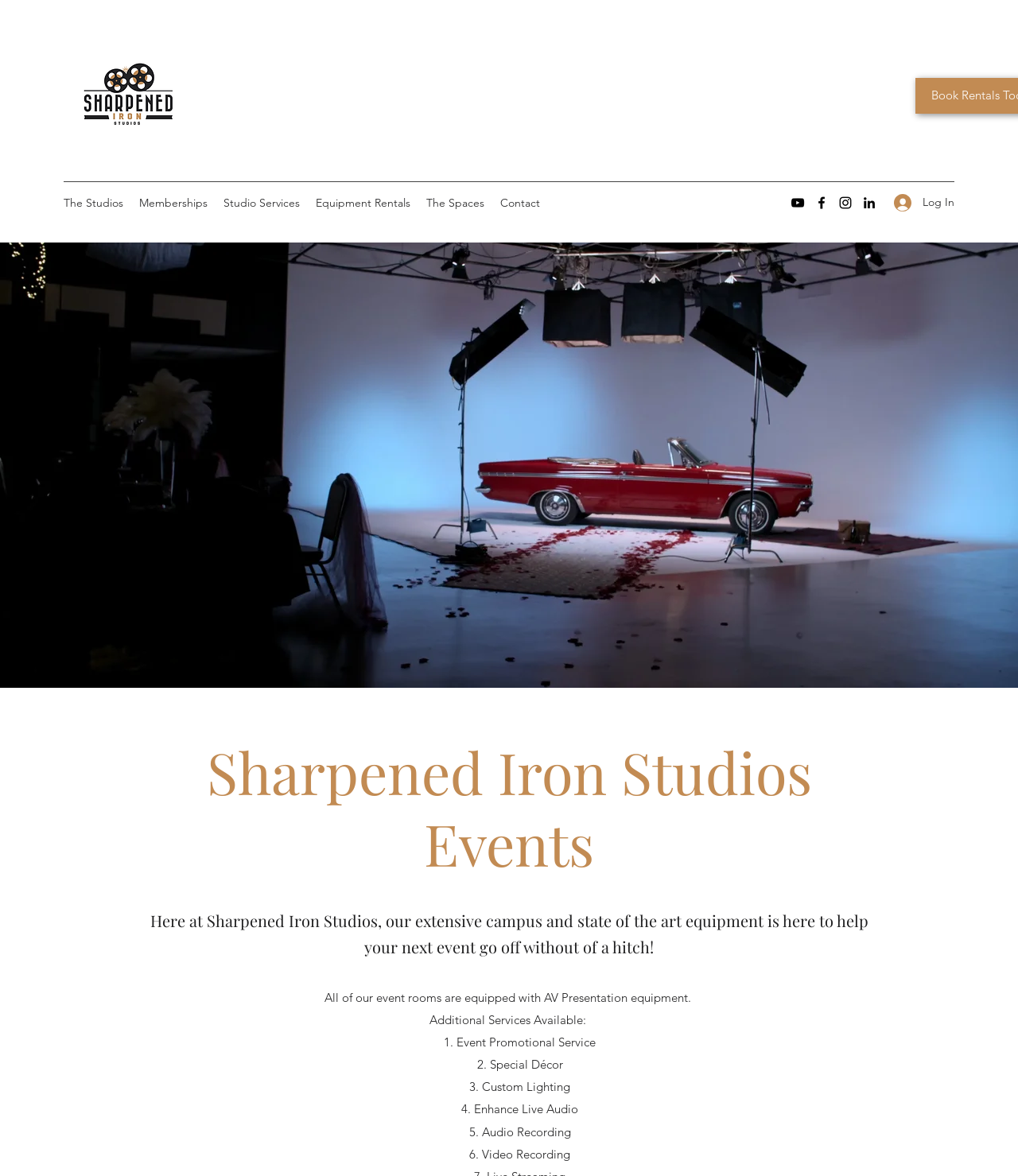Determine the bounding box coordinates of the clickable element necessary to fulfill the instruction: "Log In". Provide the coordinates as four float numbers within the 0 to 1 range, i.e., [left, top, right, bottom].

[0.867, 0.16, 0.938, 0.185]